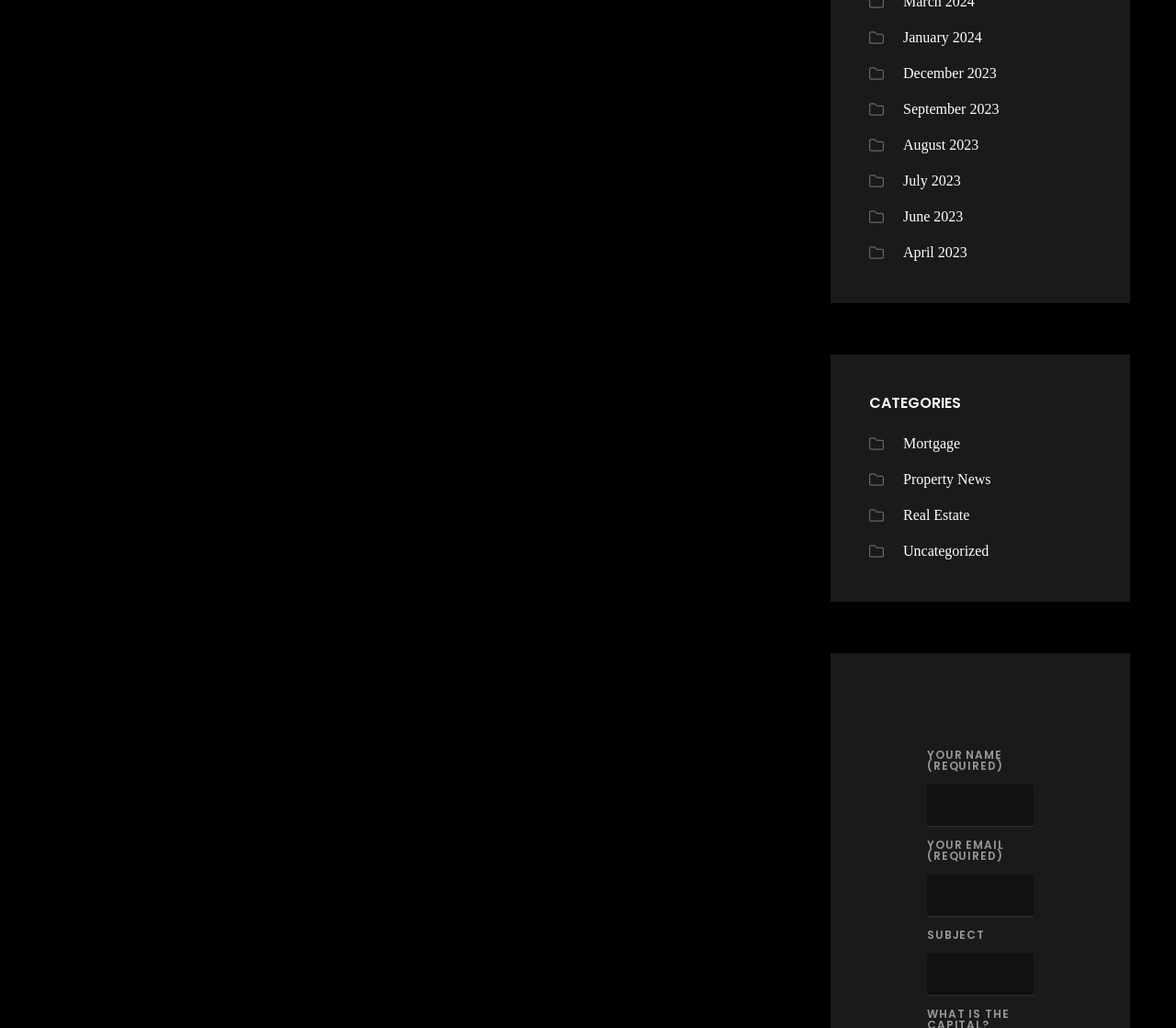Could you indicate the bounding box coordinates of the region to click in order to complete this instruction: "Enter your name".

[0.788, 0.763, 0.879, 0.804]